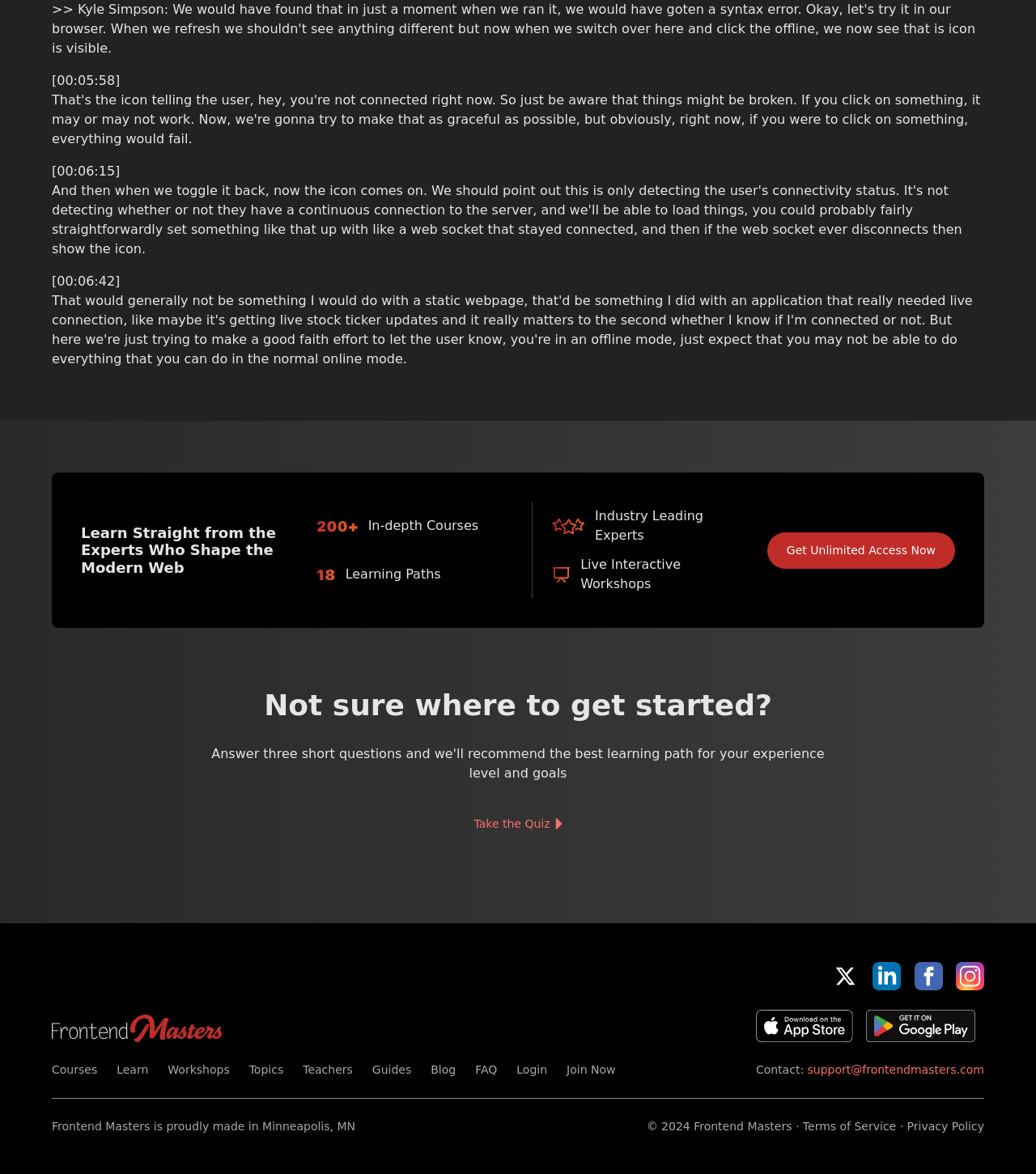Kindly determine the bounding box coordinates for the clickable area to achieve the given instruction: "Go to FrontendMasters".

[0.05, 0.864, 0.214, 0.887]